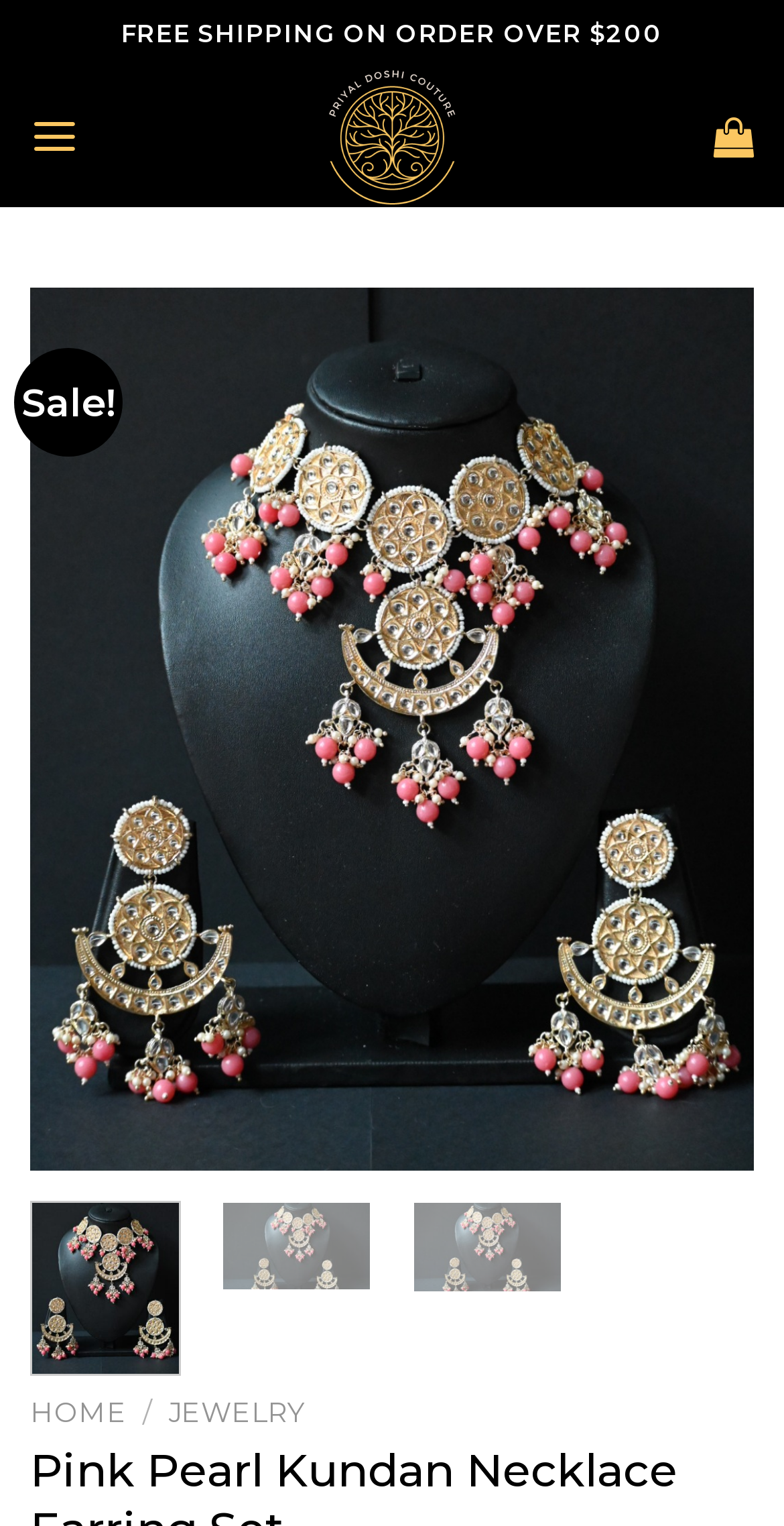Are there any sale items on the webpage?
Provide a comprehensive and detailed answer to the question.

There is a 'Sale!' static text within a layout table, suggesting that there are sale items on the webpage.